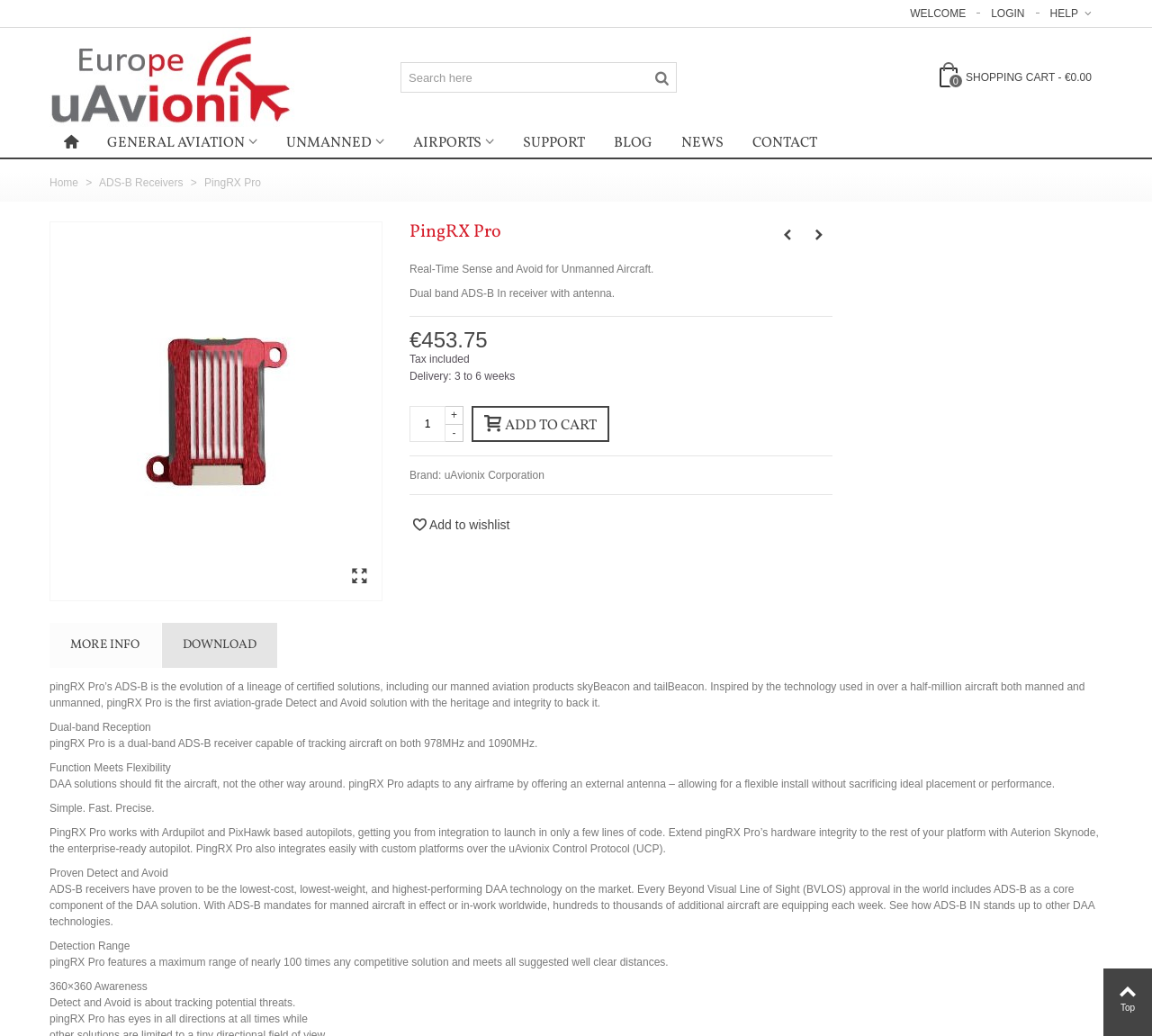Pinpoint the bounding box coordinates of the area that should be clicked to complete the following instruction: "View shopping cart". The coordinates must be given as four float numbers between 0 and 1, i.e., [left, top, right, bottom].

[0.815, 0.065, 0.948, 0.084]